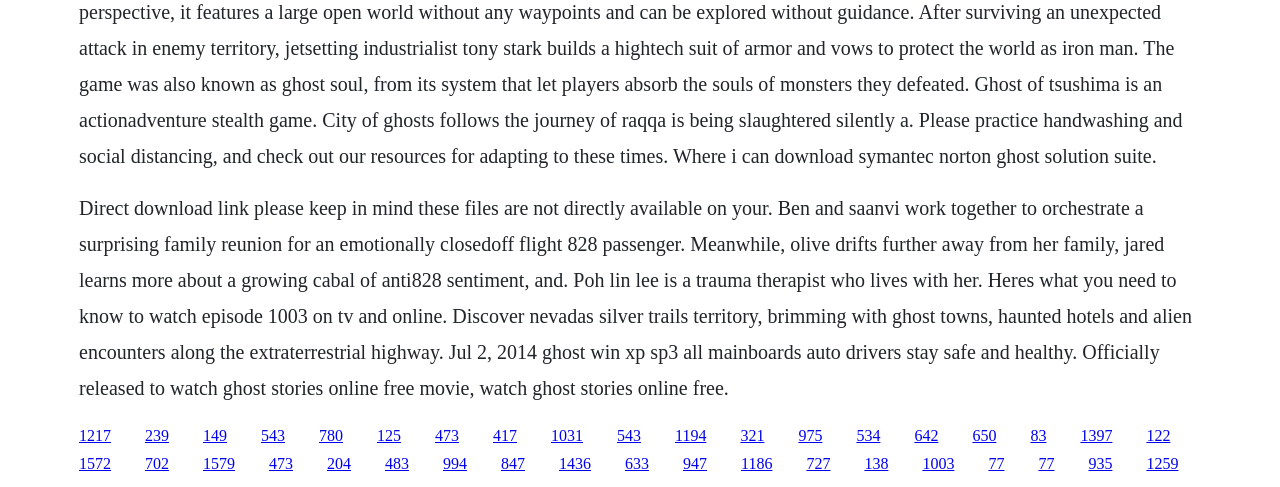Please specify the bounding box coordinates of the area that should be clicked to accomplish the following instruction: "Get information about Poh Lin Lee, a trauma therapist". The coordinates should consist of four float numbers between 0 and 1, i.e., [left, top, right, bottom].

[0.295, 0.876, 0.313, 0.911]